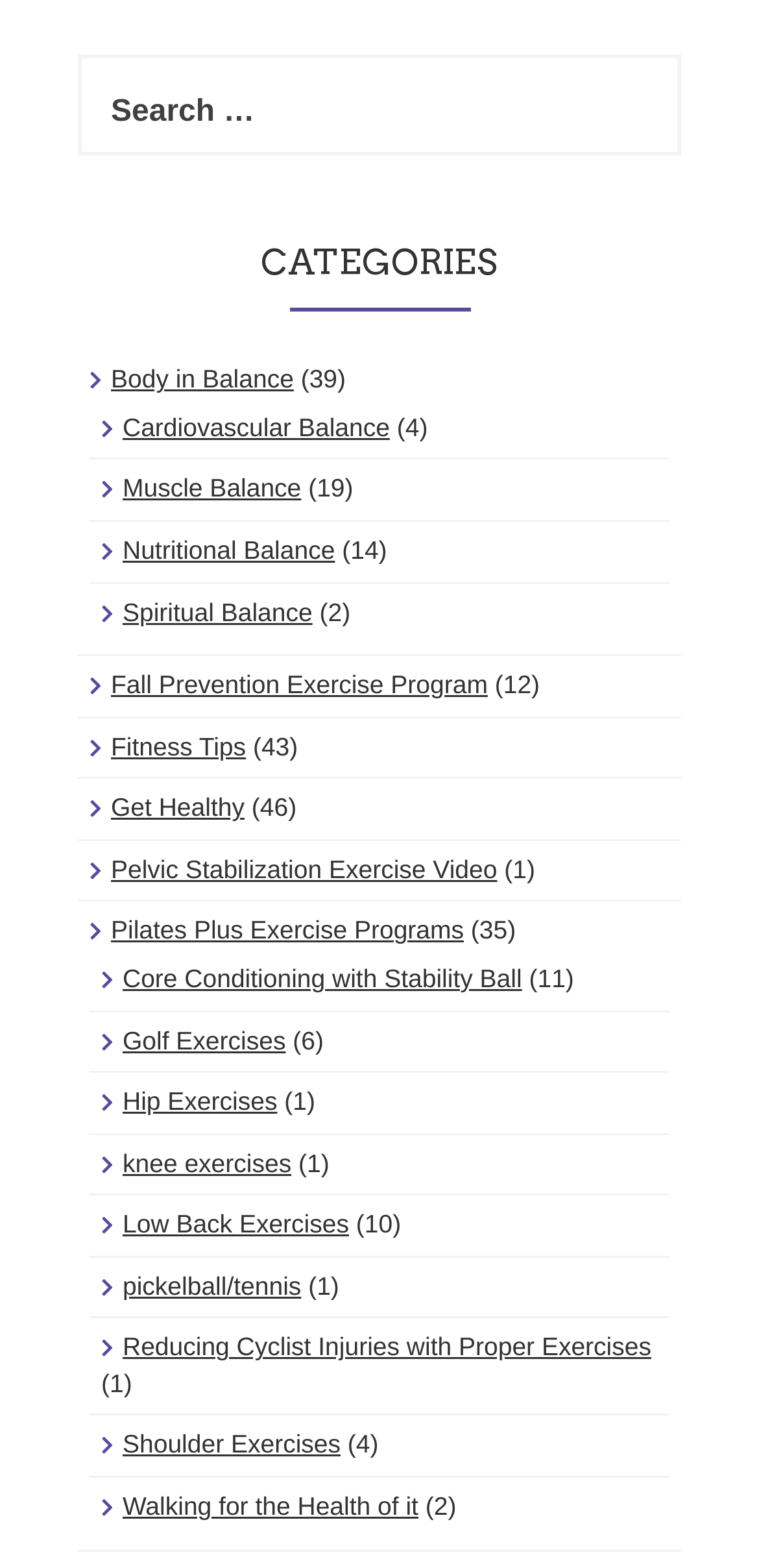What is the purpose of the search box?
Please look at the screenshot and answer in one word or a short phrase.

Search for categories